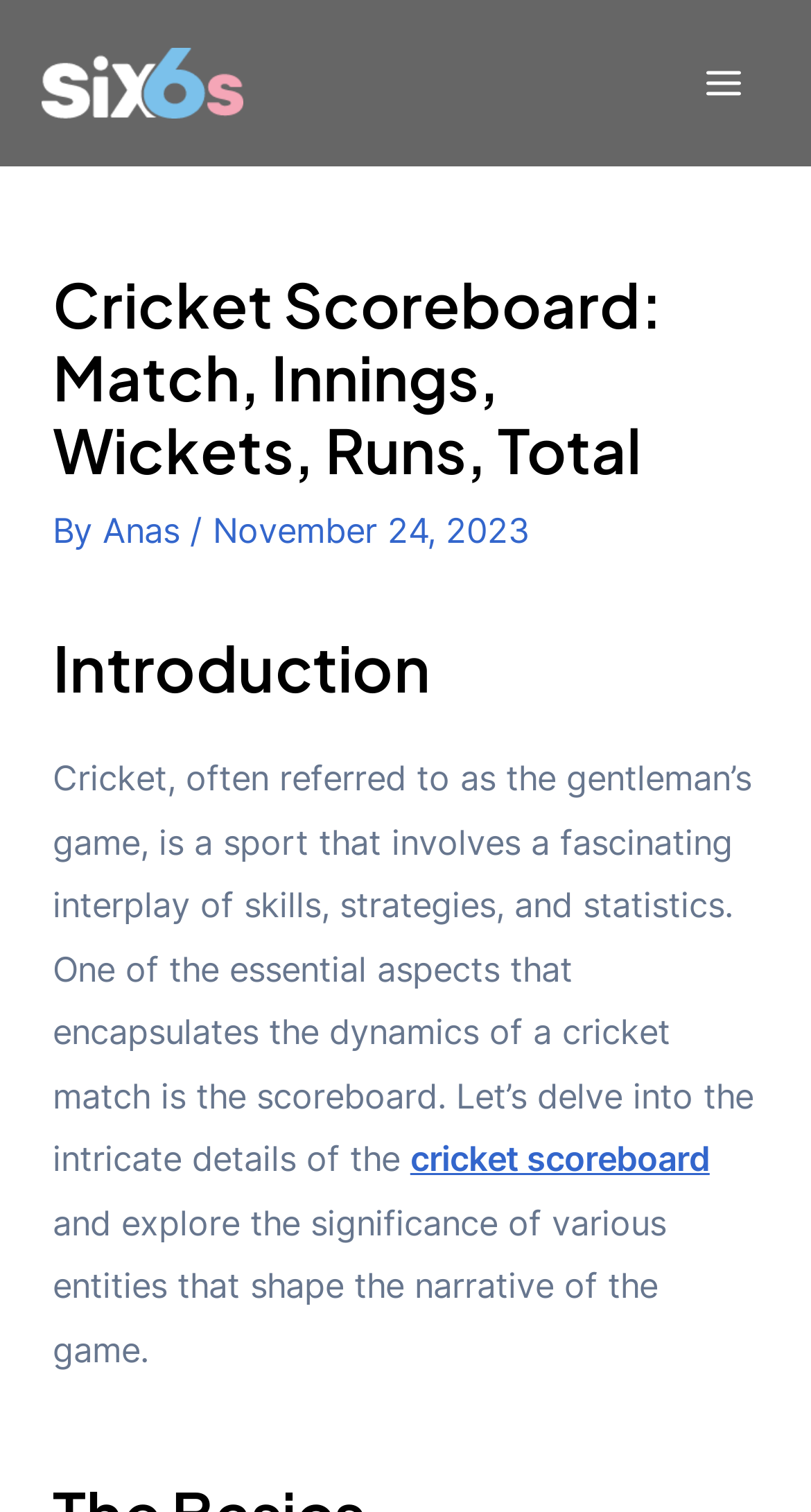What is the purpose of the scoreboard in cricket?
Using the details shown in the screenshot, provide a comprehensive answer to the question.

According to the text on the webpage, 'One of the essential aspects that encapsulates the dynamics of a cricket match is the scoreboard.' This suggests that the purpose of the scoreboard in cricket is to capture the essential details of the game and provide a comprehensive overview of the match.